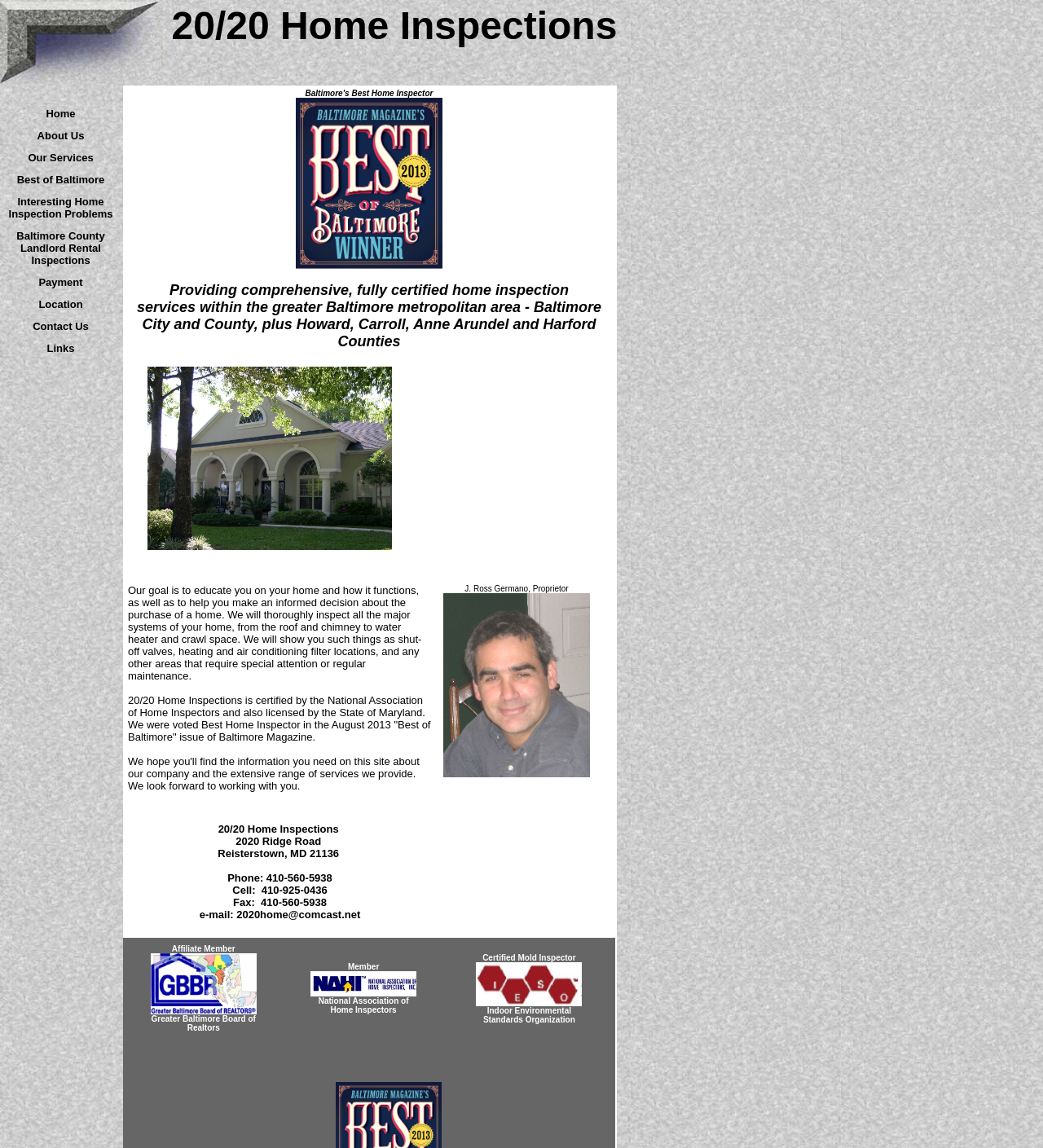Please find and report the bounding box coordinates of the element to click in order to perform the following action: "Click on the 'Home' link". The coordinates should be expressed as four float numbers between 0 and 1, in the format [left, top, right, bottom].

[0.044, 0.092, 0.072, 0.104]